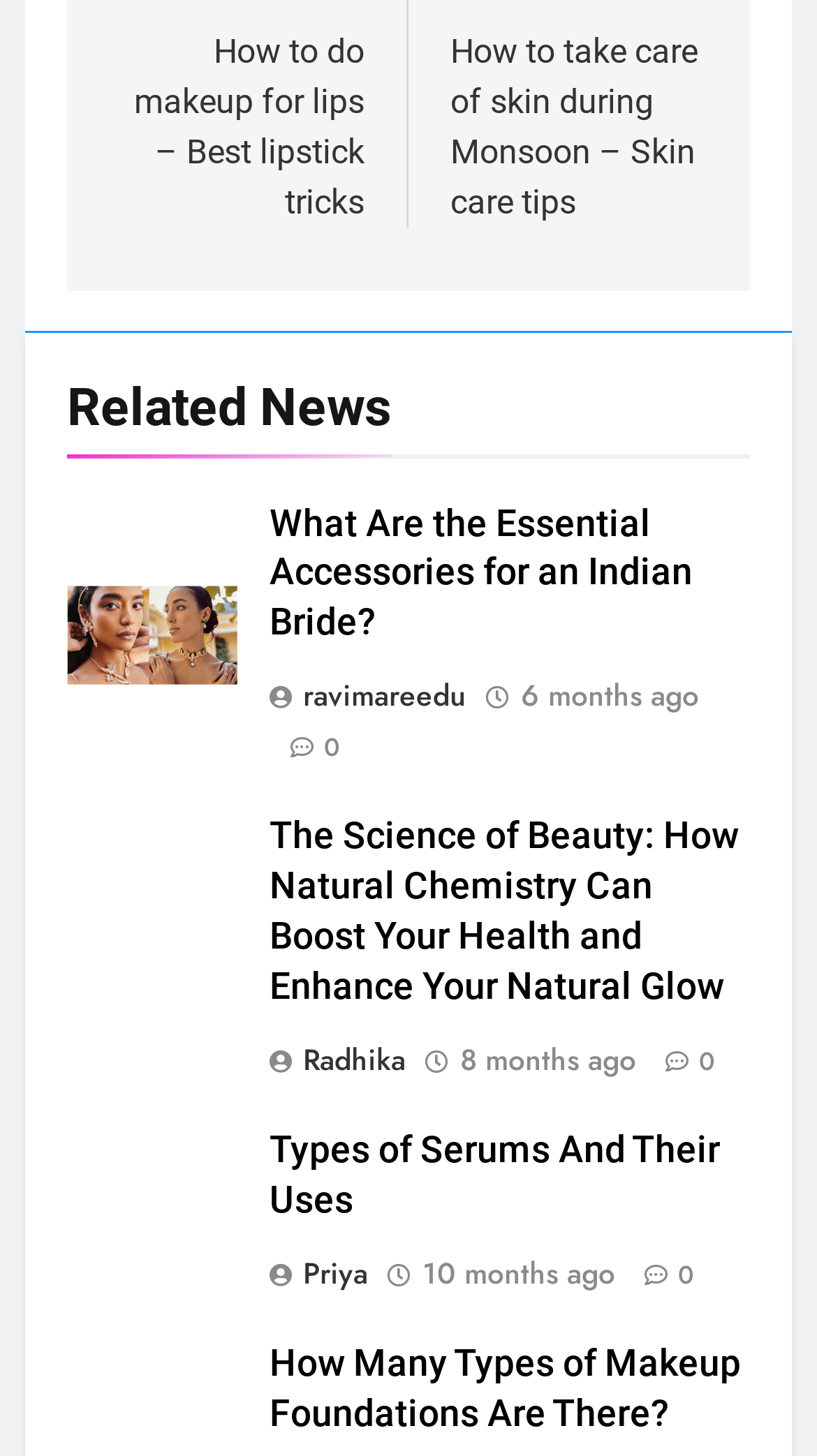Predict the bounding box coordinates of the area that should be clicked to accomplish the following instruction: "View the news from 6 months ago". The bounding box coordinates should consist of four float numbers between 0 and 1, i.e., [left, top, right, bottom].

[0.637, 0.466, 0.855, 0.492]